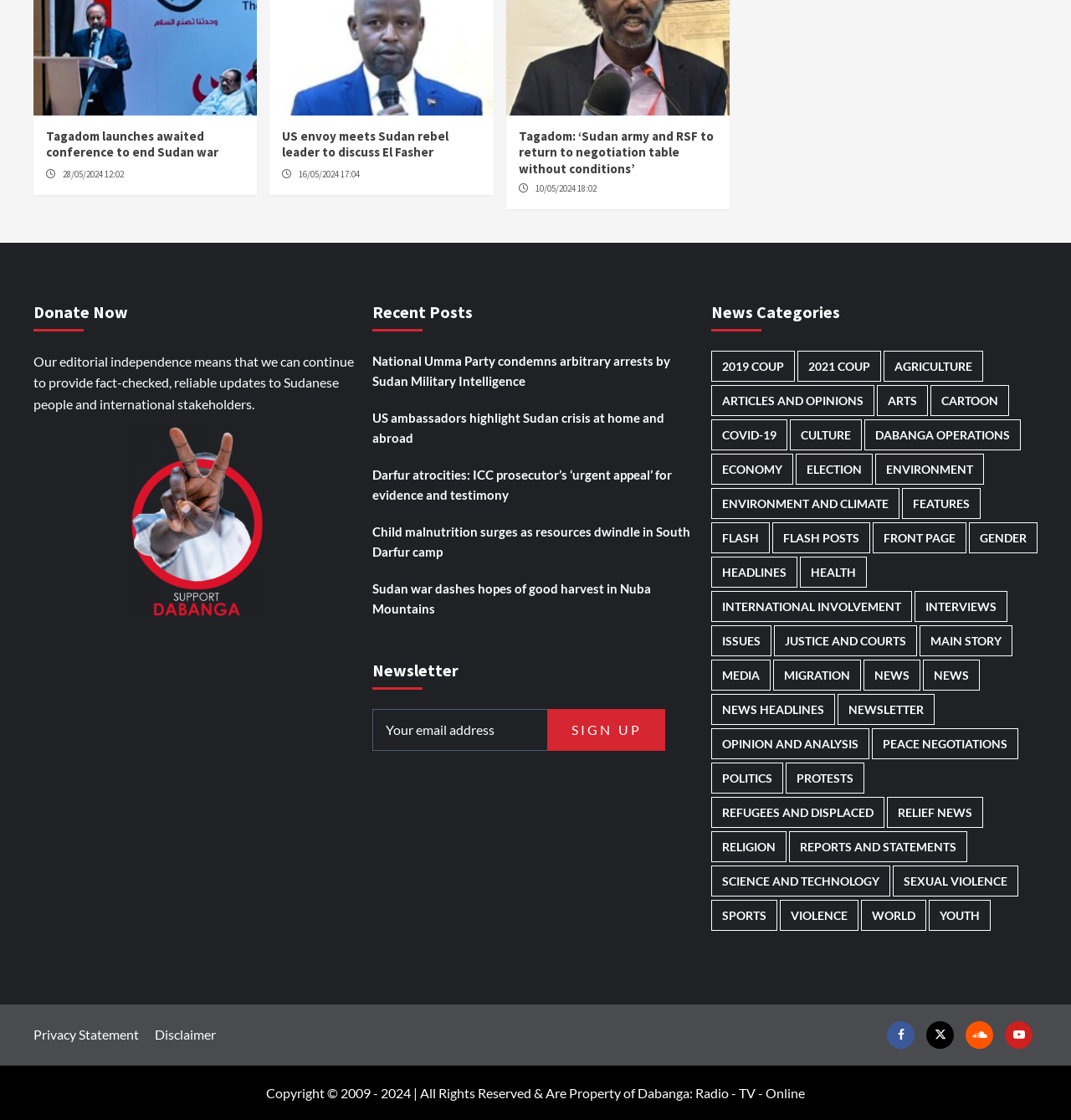Select the bounding box coordinates of the element I need to click to carry out the following instruction: "Read the article 'Tagadom launches awaited conference to end Sudan war'".

[0.043, 0.114, 0.204, 0.143]